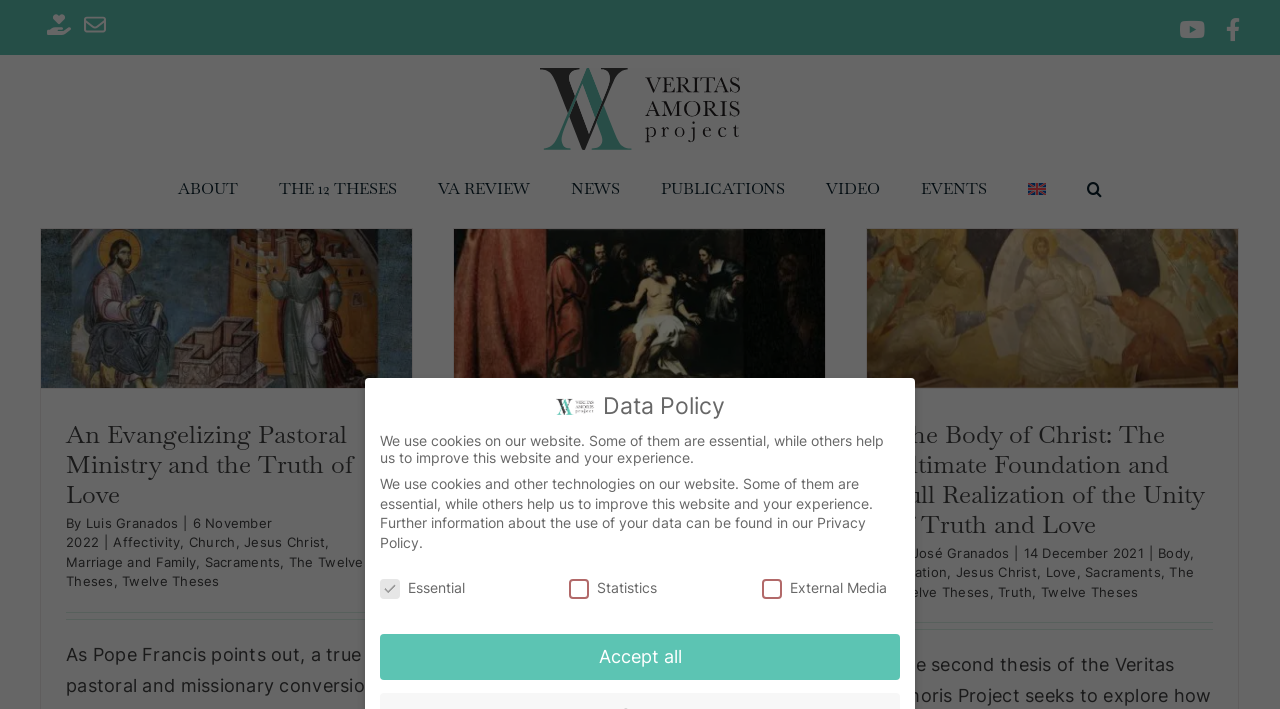Determine the bounding box coordinates for the element that should be clicked to follow this instruction: "Click the McKinney Figini Logo". The coordinates should be given as four float numbers between 0 and 1, in the format [left, top, right, bottom].

None